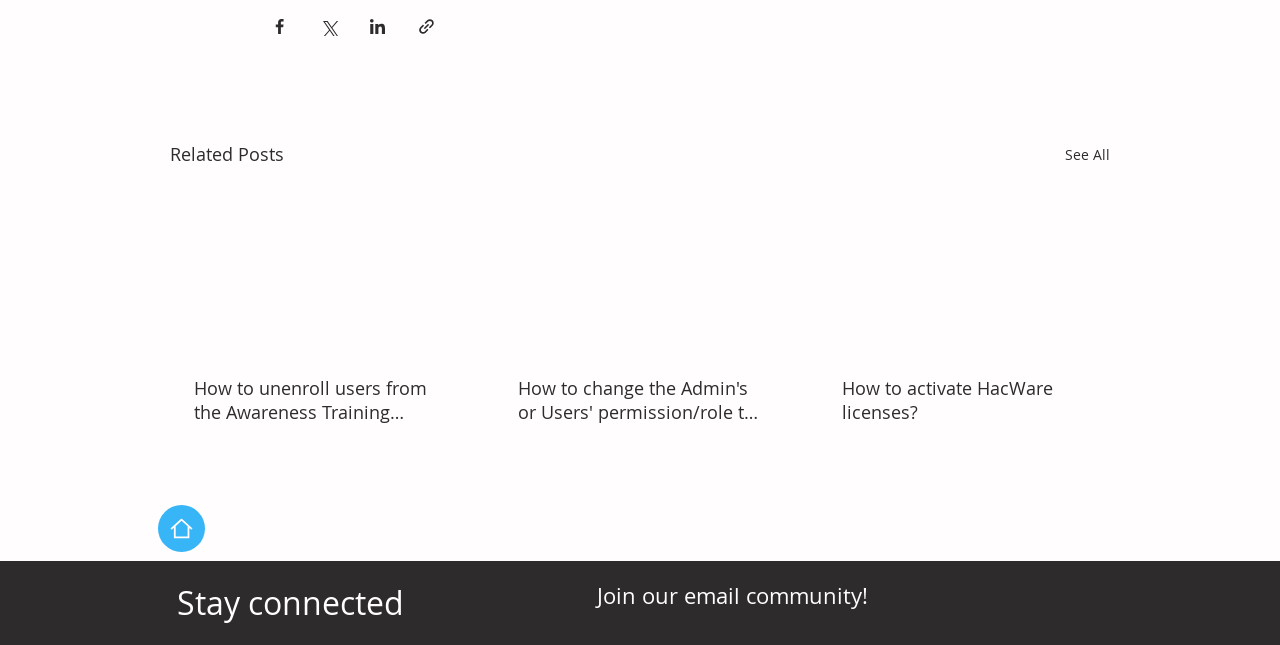Locate the bounding box coordinates of the area where you should click to accomplish the instruction: "Go to home page".

[0.123, 0.782, 0.16, 0.855]